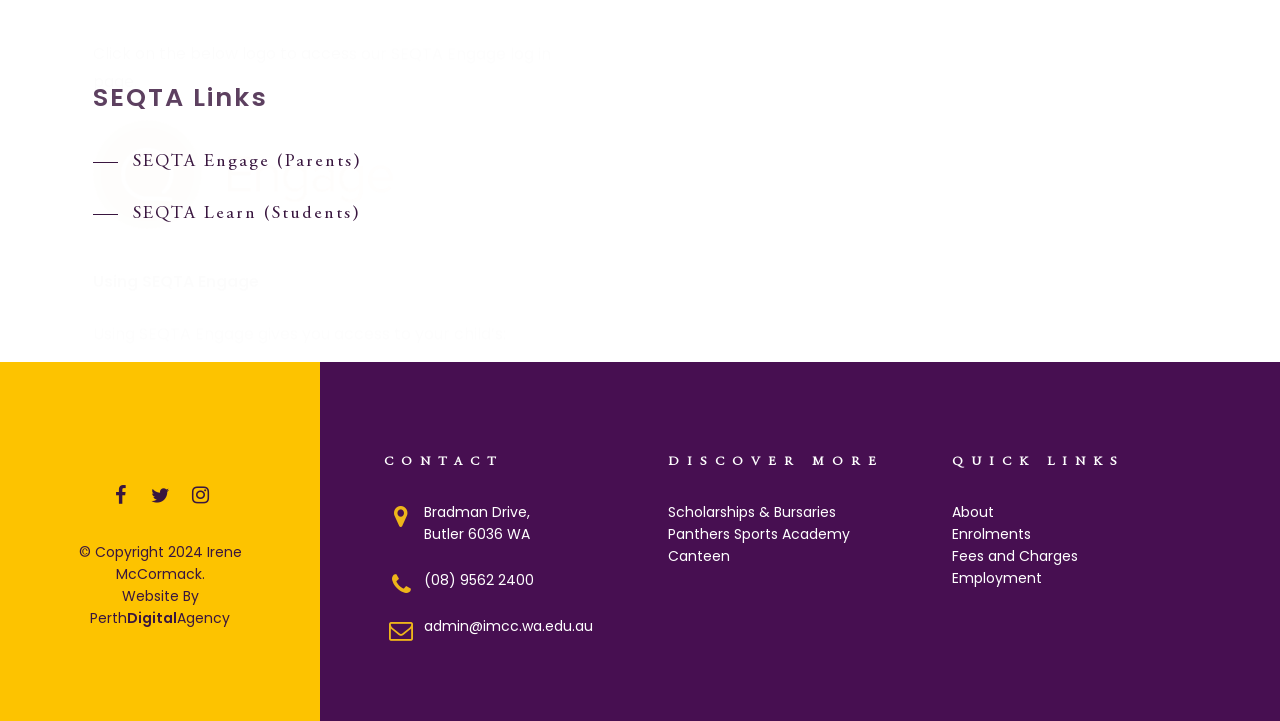Refer to the image and answer the question with as much detail as possible: What is the phone number of the school?

The phone number of the school can be found in the 'CONTACT' section, which is located in the middle of the page. The phone number is listed as '(08) 9562 2400'.